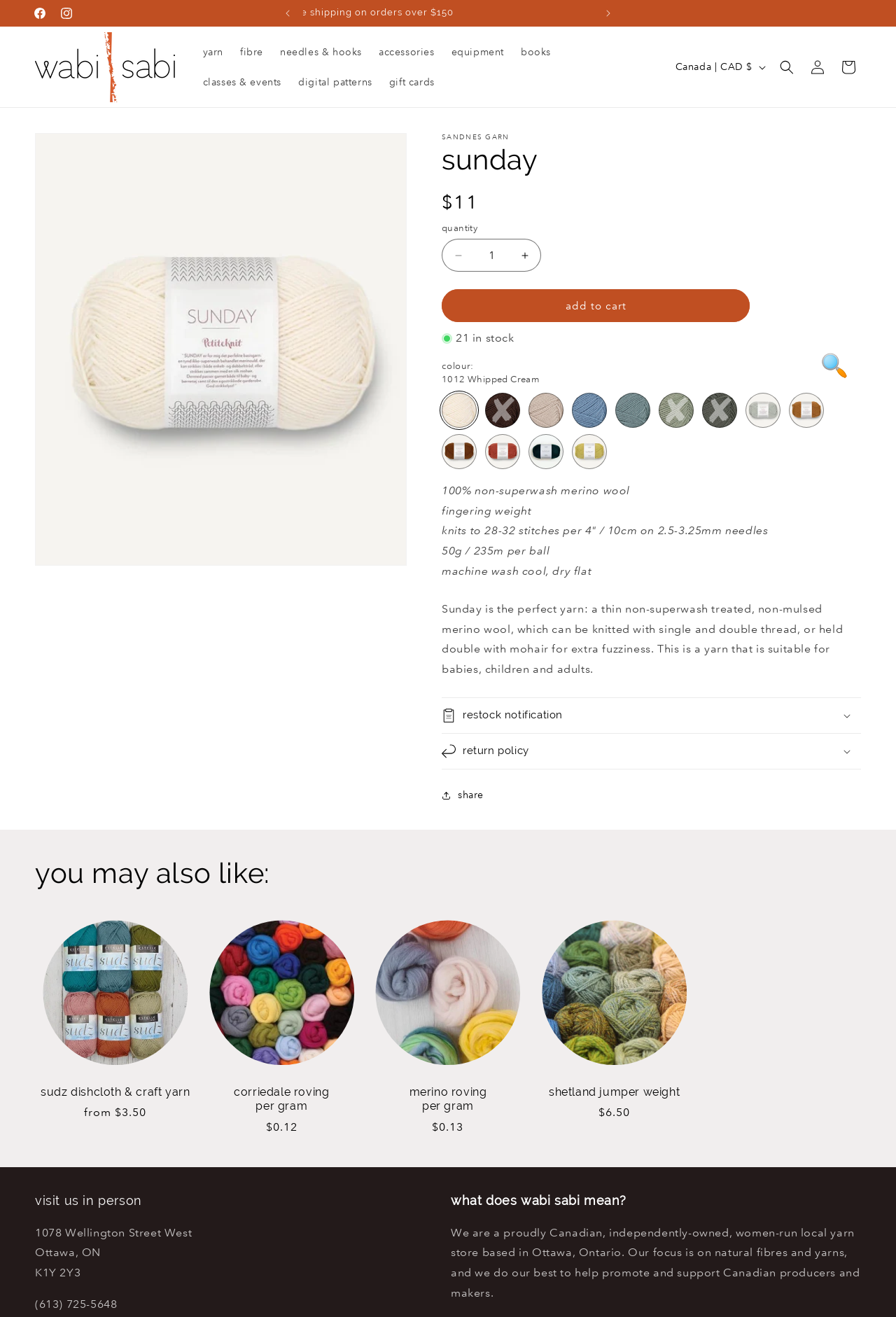Identify the bounding box coordinates for the region to click in order to carry out this instruction: "View the 'Sunday' yarn product information". Provide the coordinates using four float numbers between 0 and 1, formatted as [left, top, right, bottom].

[0.493, 0.107, 0.961, 0.135]